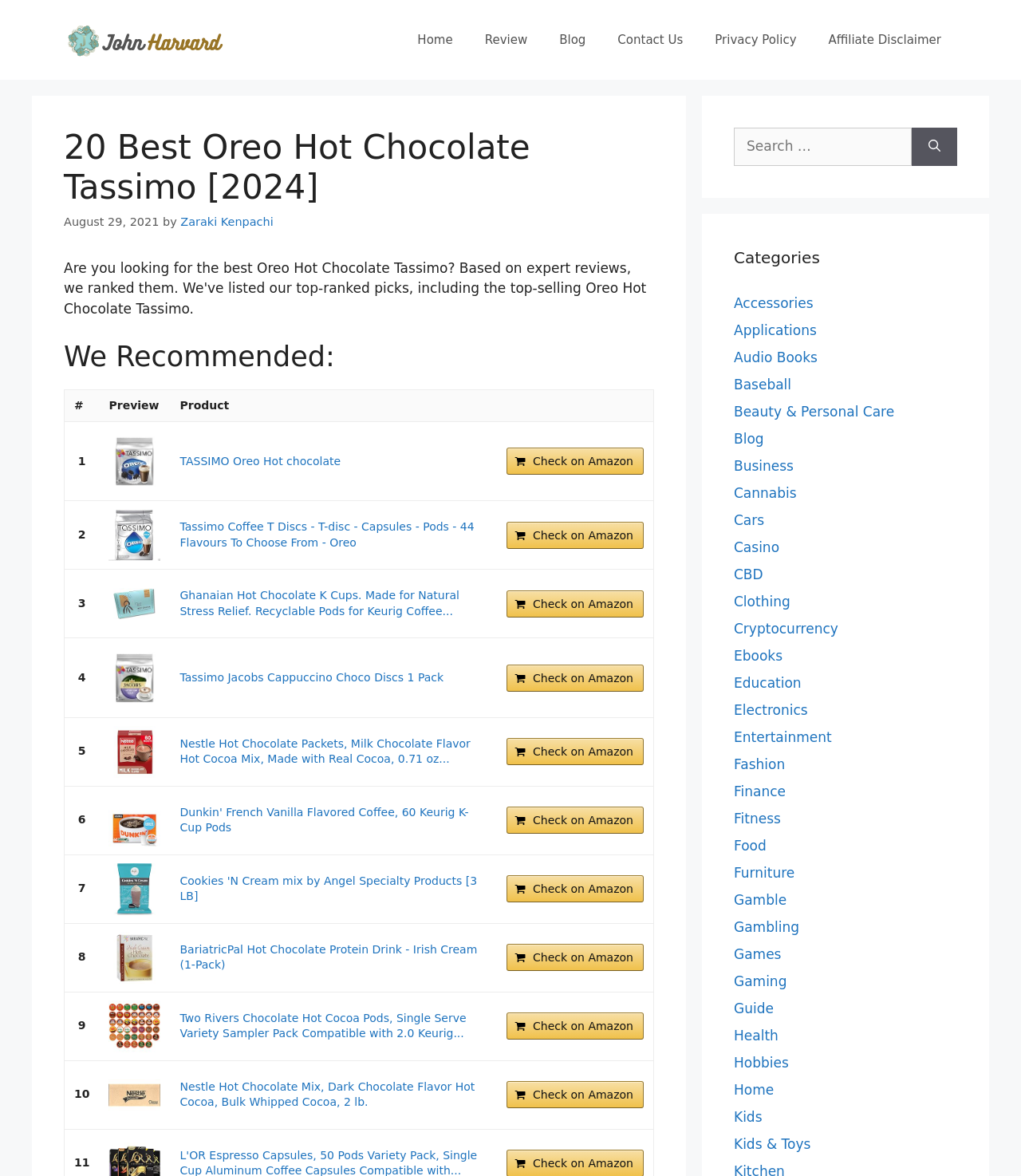Answer this question in one word or a short phrase: What is the author of the webpage?

Zaraki Kenpachi